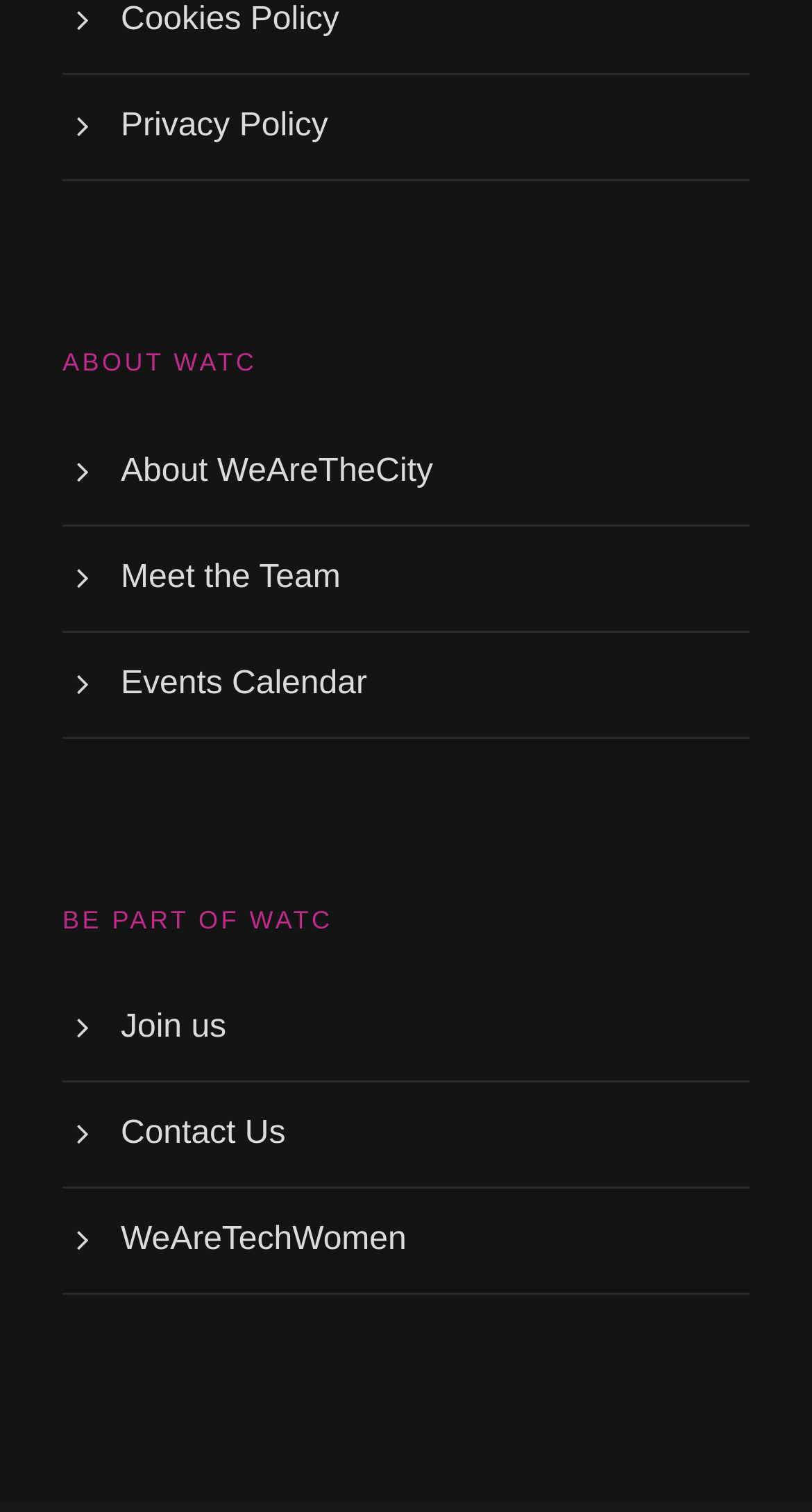Could you find the bounding box coordinates of the clickable area to complete this instruction: "contact the team"?

[0.149, 0.738, 0.352, 0.761]